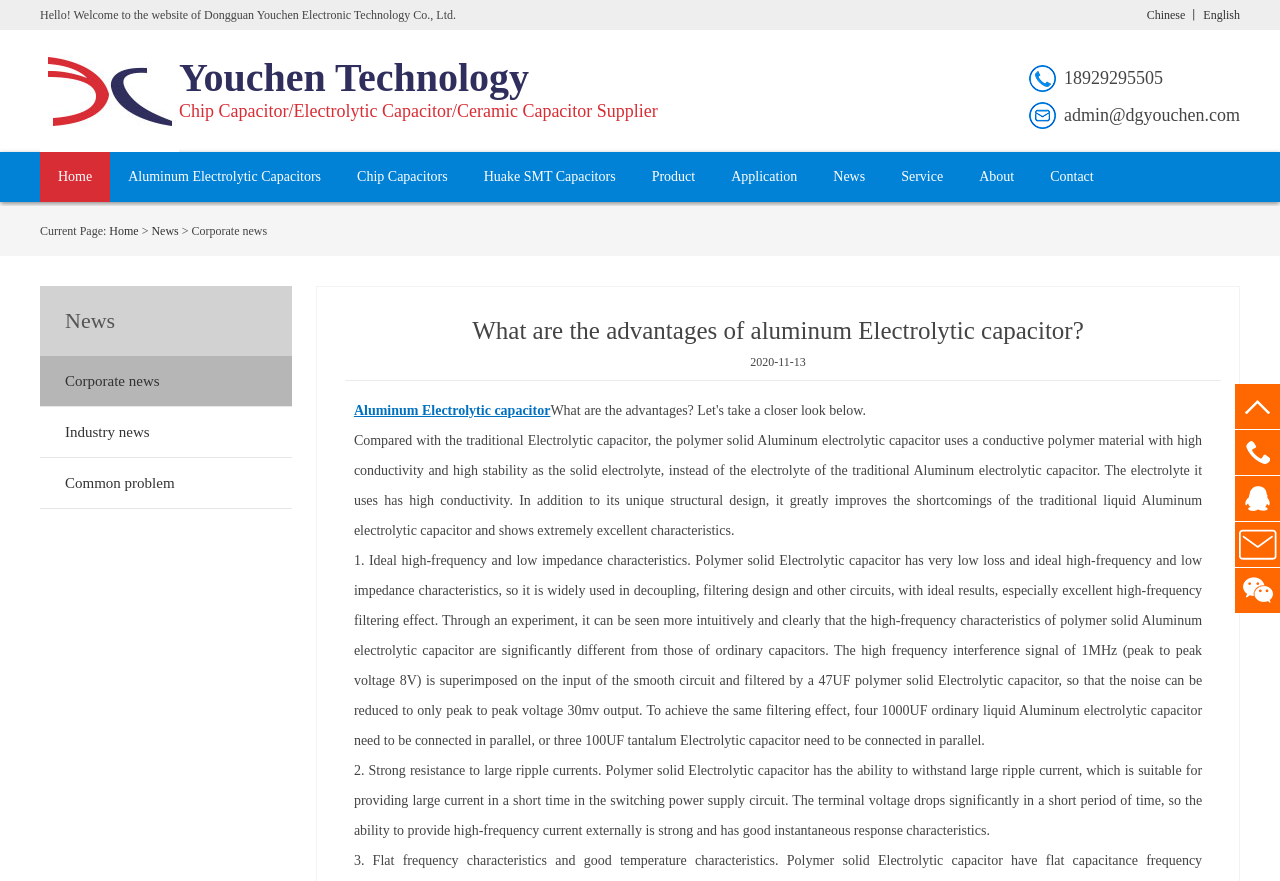What is the phone number of the company?
Kindly answer the question with as much detail as you can.

The phone number can be found in the top-right corner of the webpage, where it says '18929295505'.